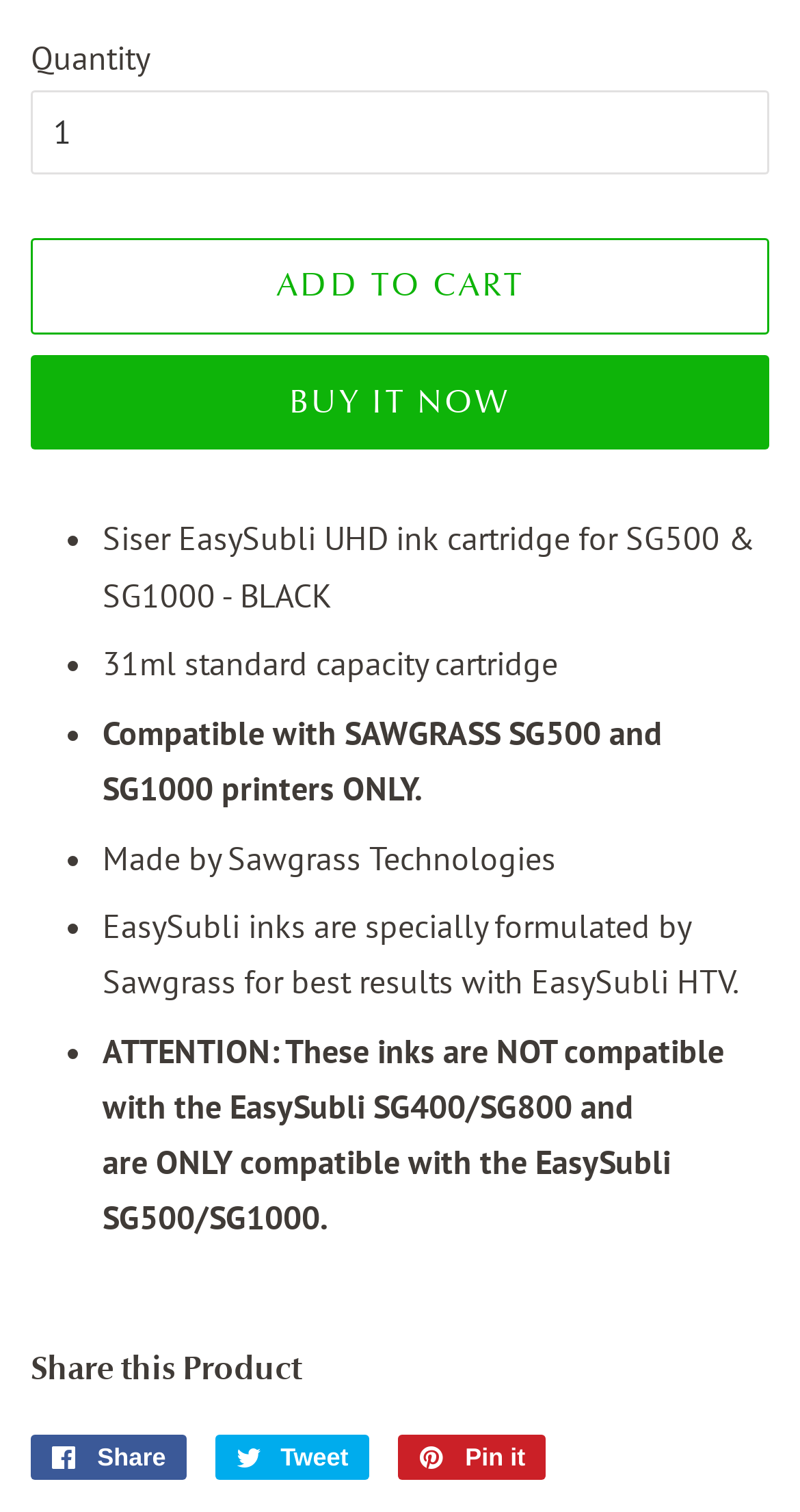Respond to the question below with a single word or phrase: What is the product name?

Siser EasySubli UHD ink cartridge